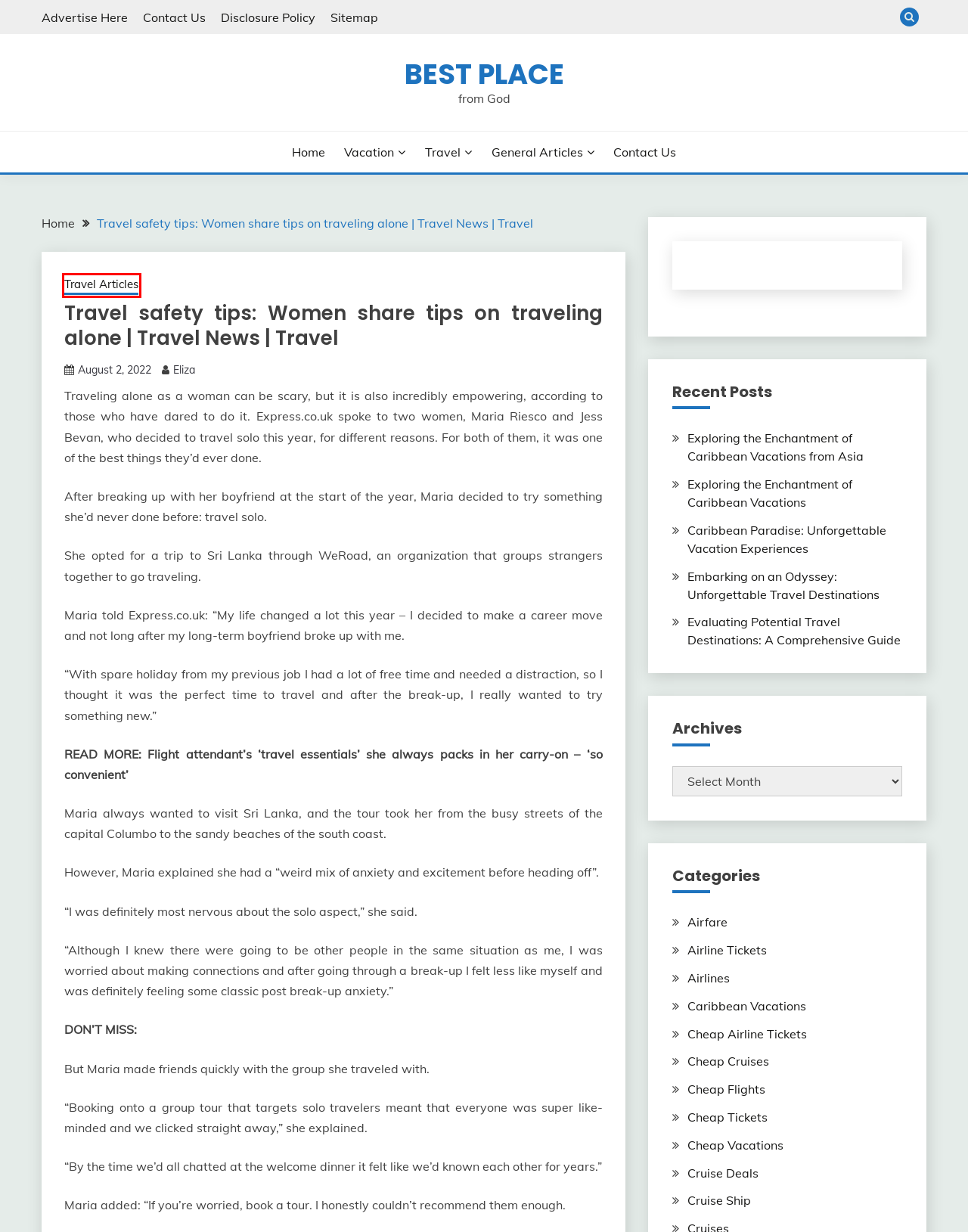You are provided with a screenshot of a webpage highlighting a UI element with a red bounding box. Choose the most suitable webpage description that matches the new page after clicking the element in the bounding box. Here are the candidates:
A. Cheap Vacations Archives - Best Place
B. Vacation Archives - Best Place
C. Caribbean Paradise: Unforgettable Vacation Experiences - Best Place
D. Travel Articles Archives - Best Place
E. Contact Us - Best Place
F. Airline Tickets Archives - Best Place
G. Airlines Archives - Best Place
H. General Articles Archives - Best Place

D